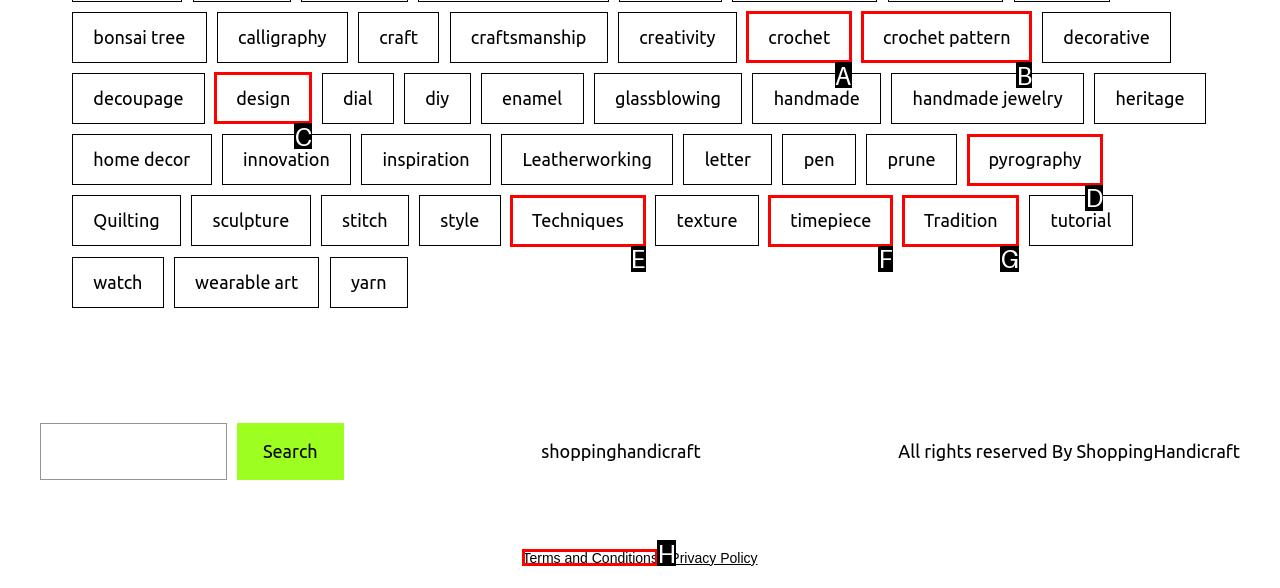To achieve the task: Read terms and conditions, which HTML element do you need to click?
Respond with the letter of the correct option from the given choices.

H